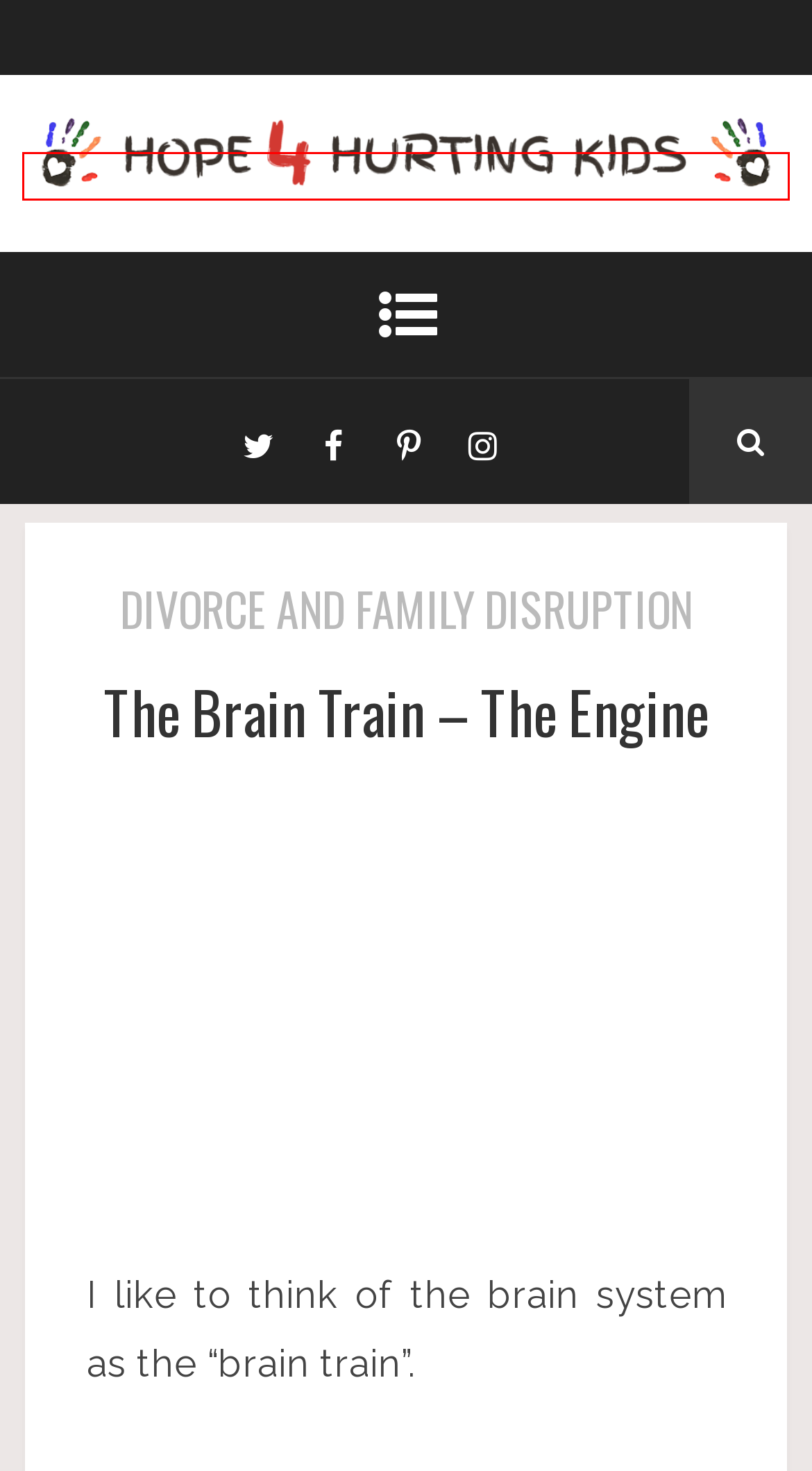You have a screenshot of a webpage with a red rectangle bounding box. Identify the best webpage description that corresponds to the new webpage after clicking the element within the red bounding box. Here are the candidates:
A. My Feelings Workbook - Hope 4 Hurting Kids
B. The Emotional Brain, Part 1 – “Do You Love Me?” - Hope 4 Hurting Kids
C. Divorce and Family Disruption Archives - Hope 4 Hurting Kids
D. H4HK - Hope 4 Hurting Kids
E. Help Centers - Hope 4 Hurting Kids
F. H4HK FAQs: Was My Parents' Divorce My Fault? - Hope 4 Hurting Kids
G. Stress and the Brain in Children of Divorce - Hope 4 Hurting Kids
H. The Brain Train – The Engine - Hope 4 Hurting Kids

D